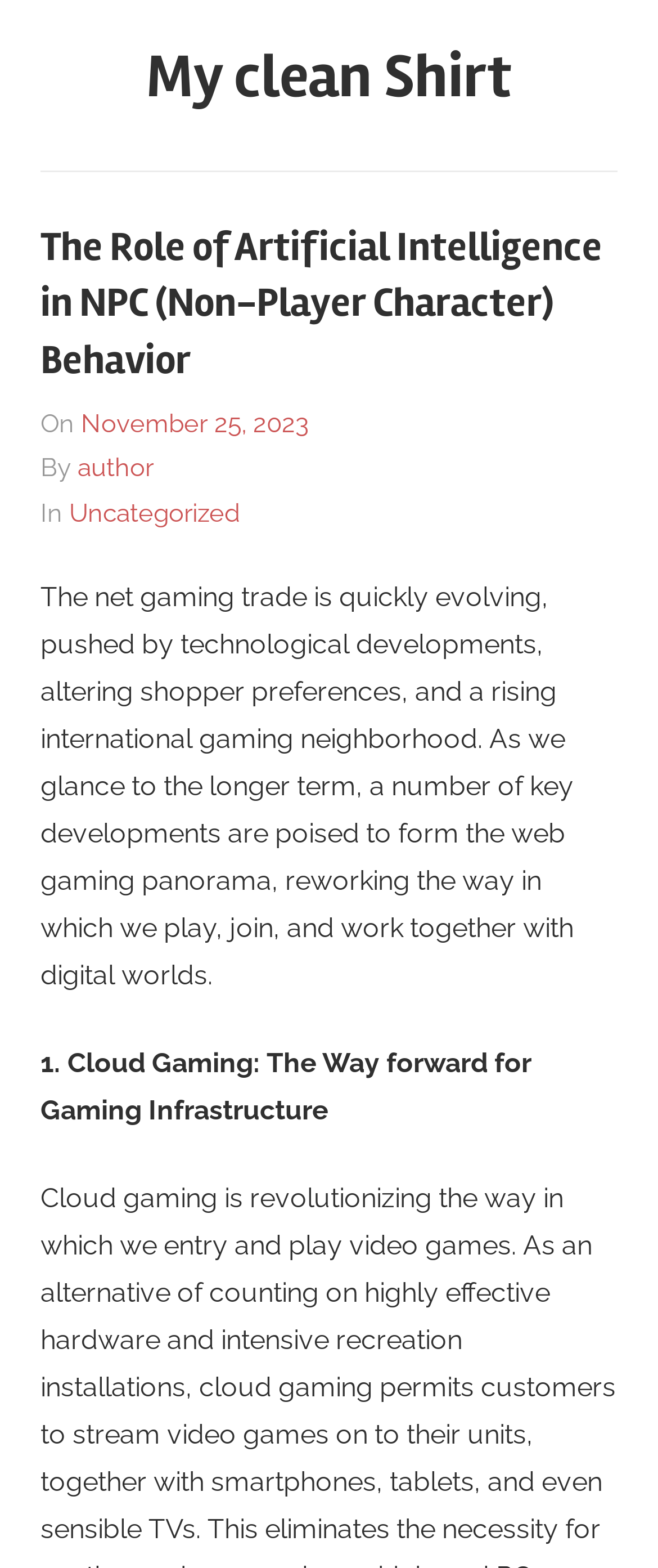Please study the image and answer the question comprehensively:
What is the category of the article?

I found the category of the article by looking at the link 'Uncategorized' which is located below the header and above the article content, next to the text 'In'.